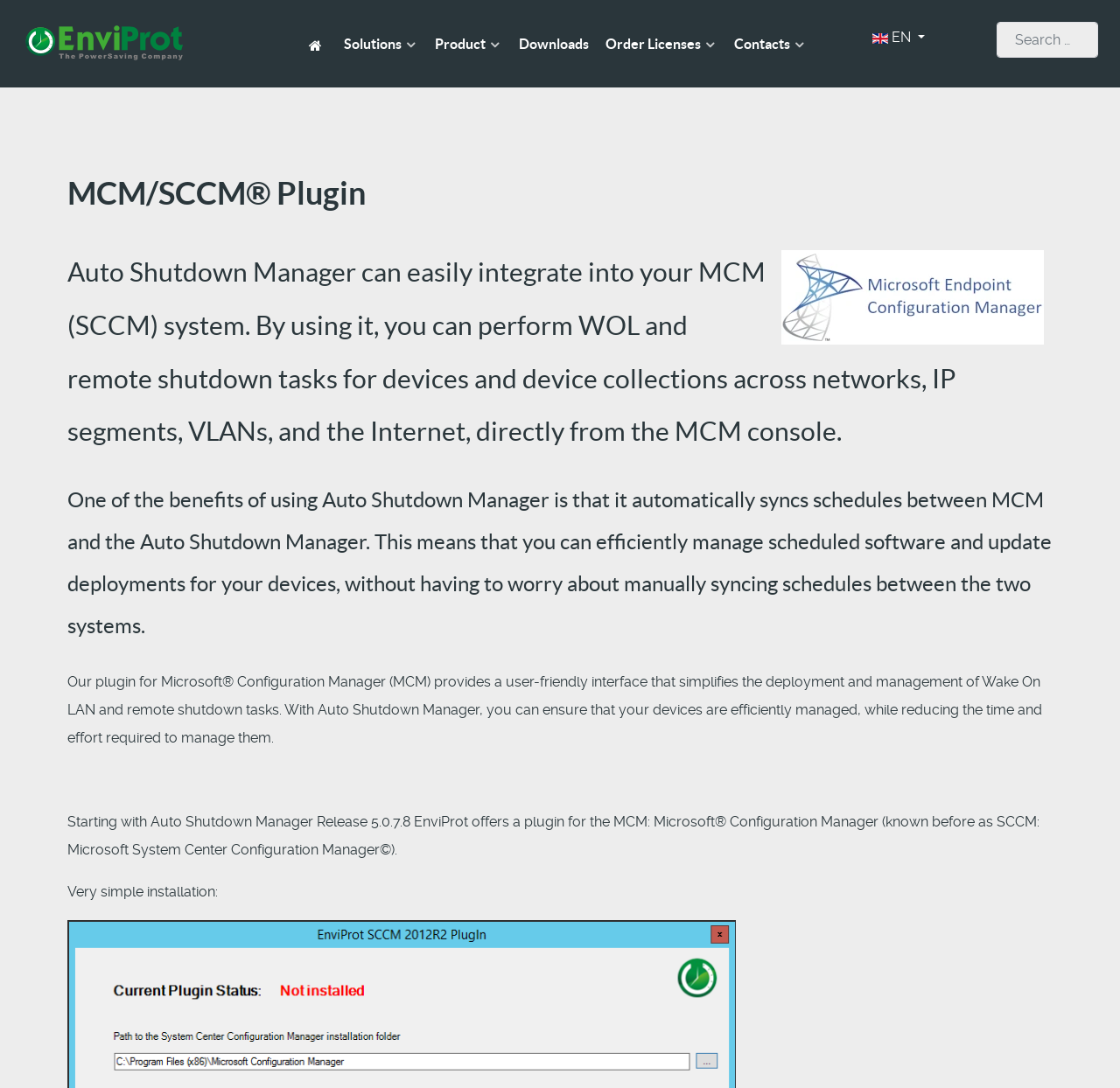Provide the bounding box coordinates for the UI element that is described as: "Order Licenses".

[0.541, 0.03, 0.641, 0.053]